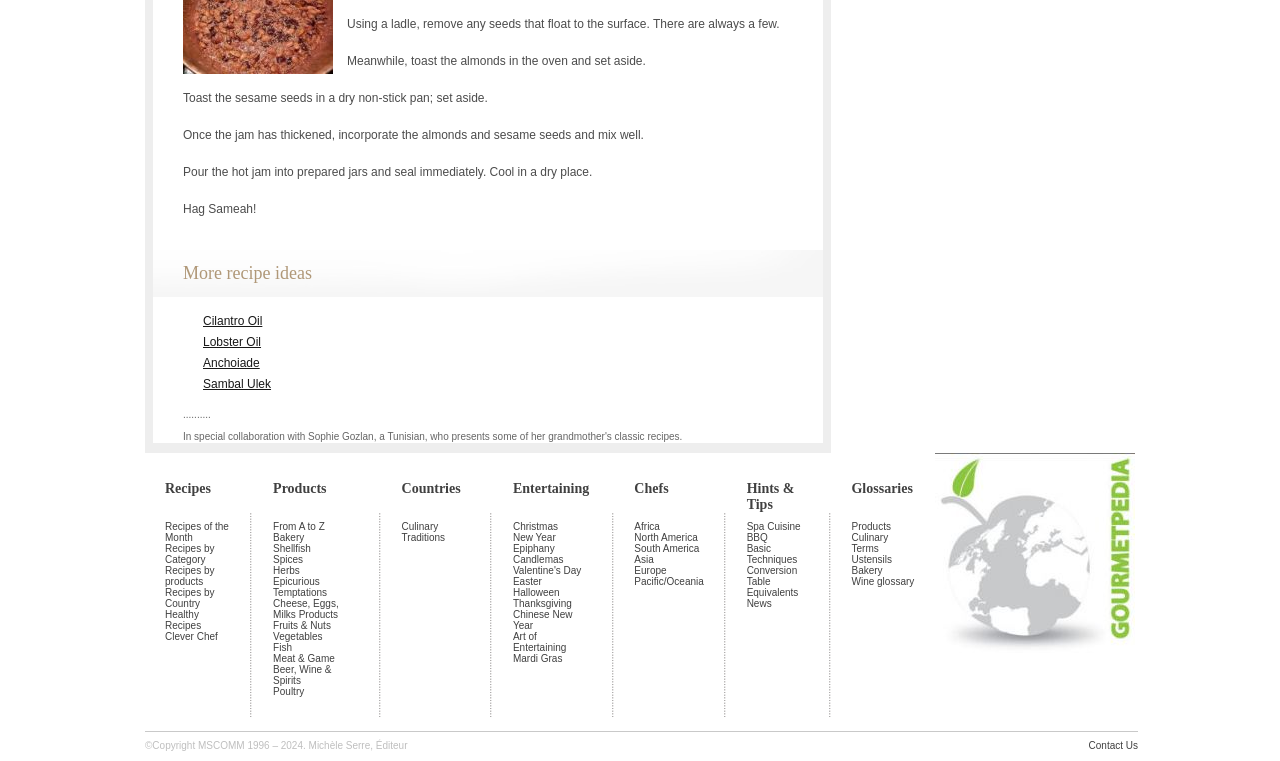What is the recipe being described?
Based on the screenshot, answer the question with a single word or phrase.

Jam recipe